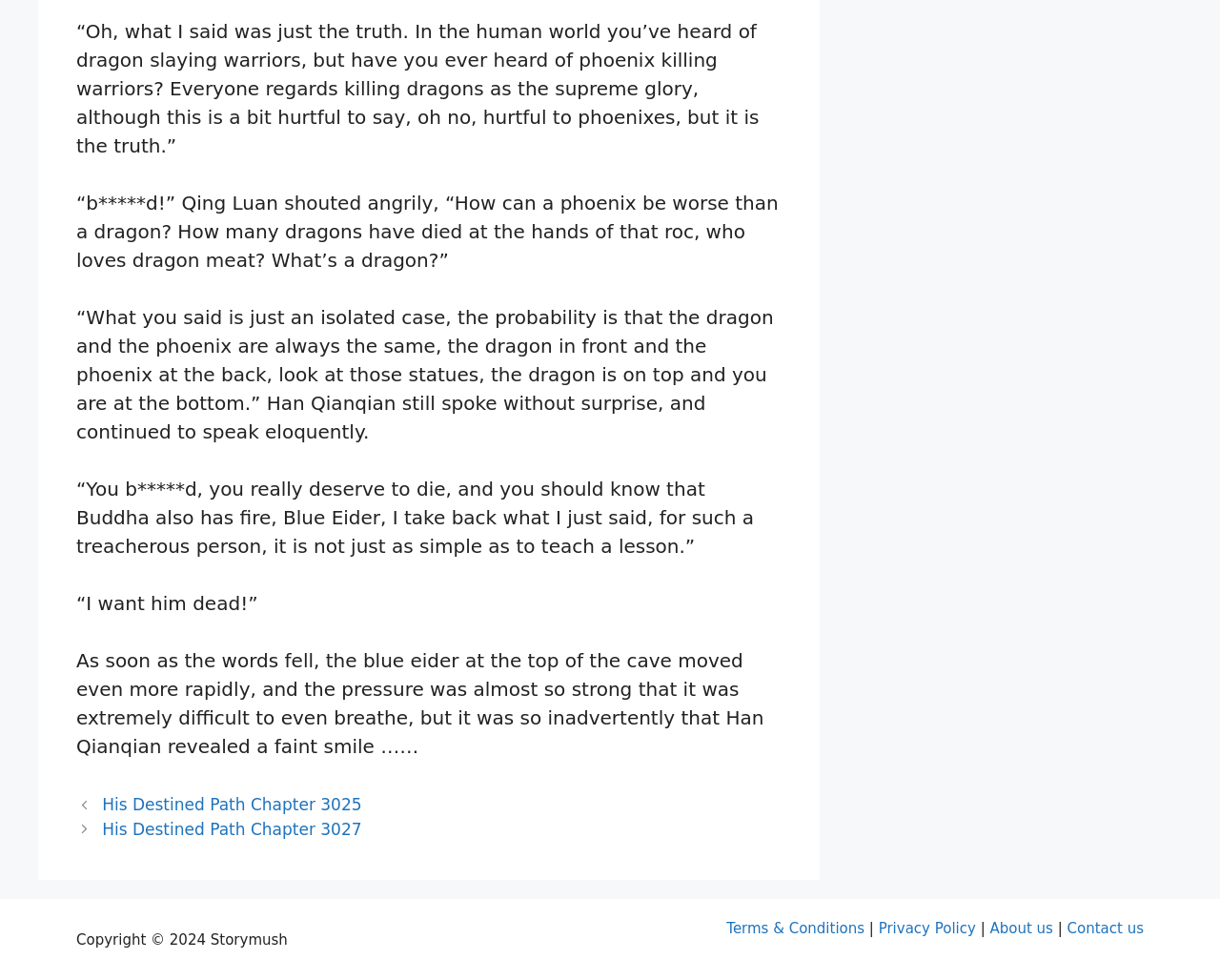What are the links available in the footer section?
Using the details shown in the screenshot, provide a comprehensive answer to the question.

The footer section contains links to 'Posts', 'Terms & Conditions', 'Privacy Policy', 'About us', and 'Contact us', which are likely navigation links to other parts of the website.